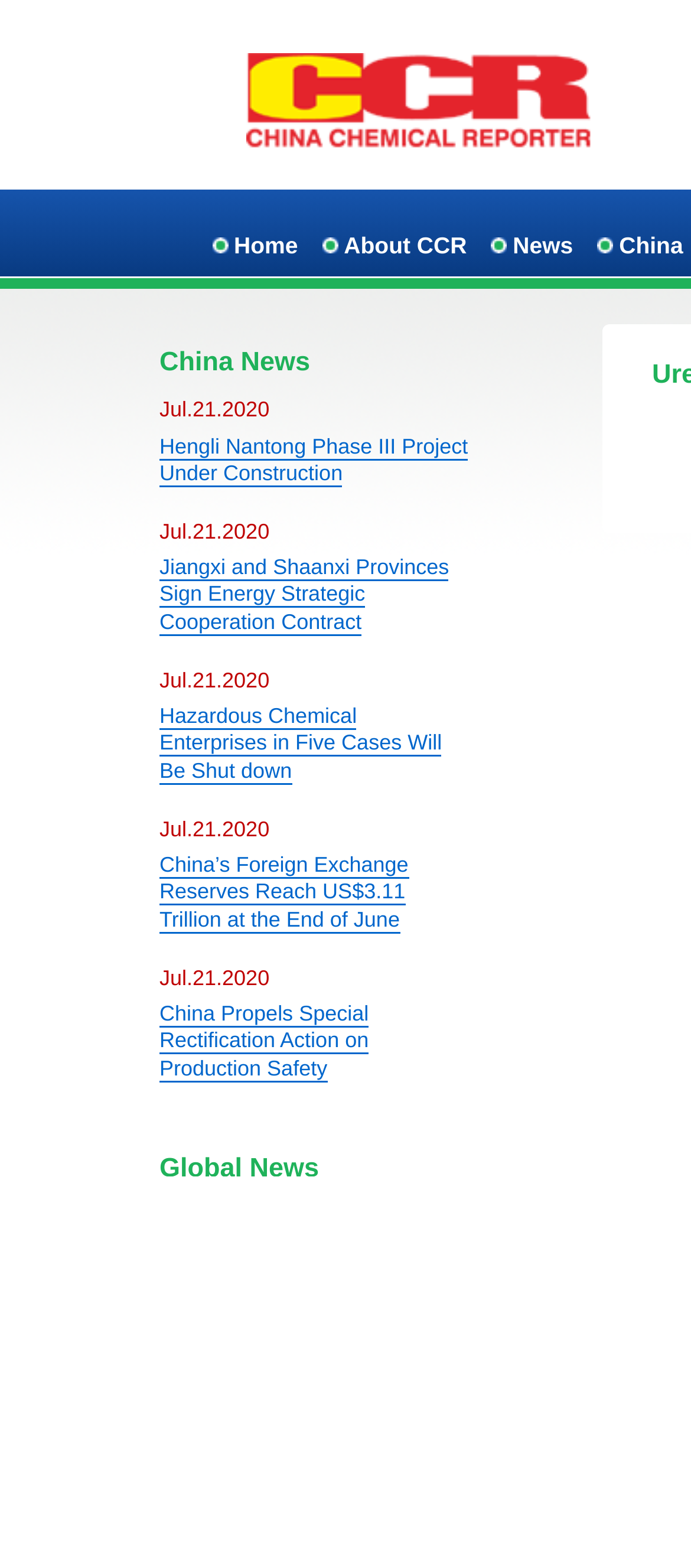Can you pinpoint the bounding box coordinates for the clickable element required for this instruction: "go to home page"? The coordinates should be four float numbers between 0 and 1, i.e., [left, top, right, bottom].

[0.308, 0.148, 0.467, 0.165]